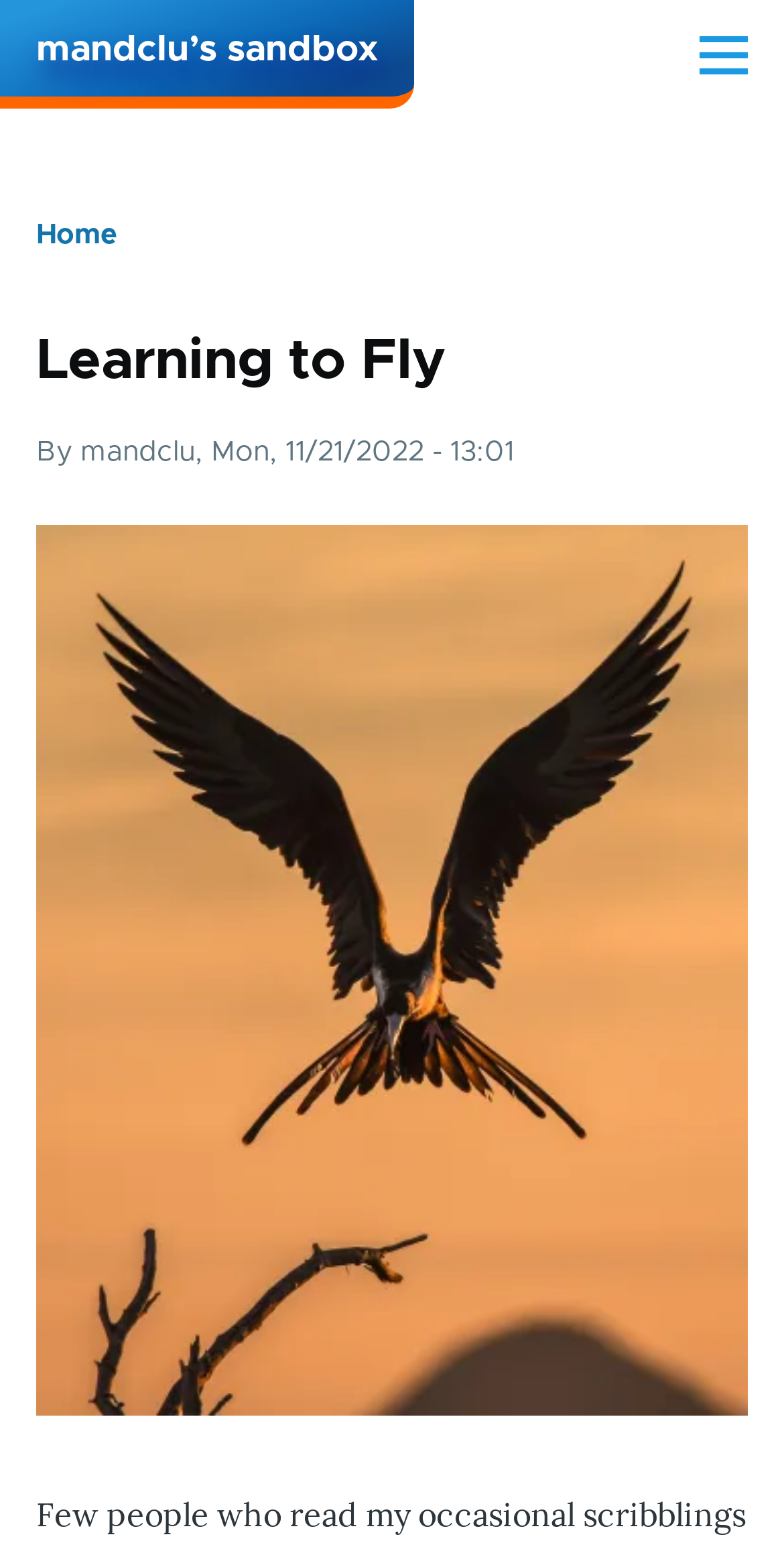Locate the bounding box of the UI element based on this description: "mandclu’s sandbox". Provide four float numbers between 0 and 1 as [left, top, right, bottom].

[0.046, 0.021, 0.482, 0.044]